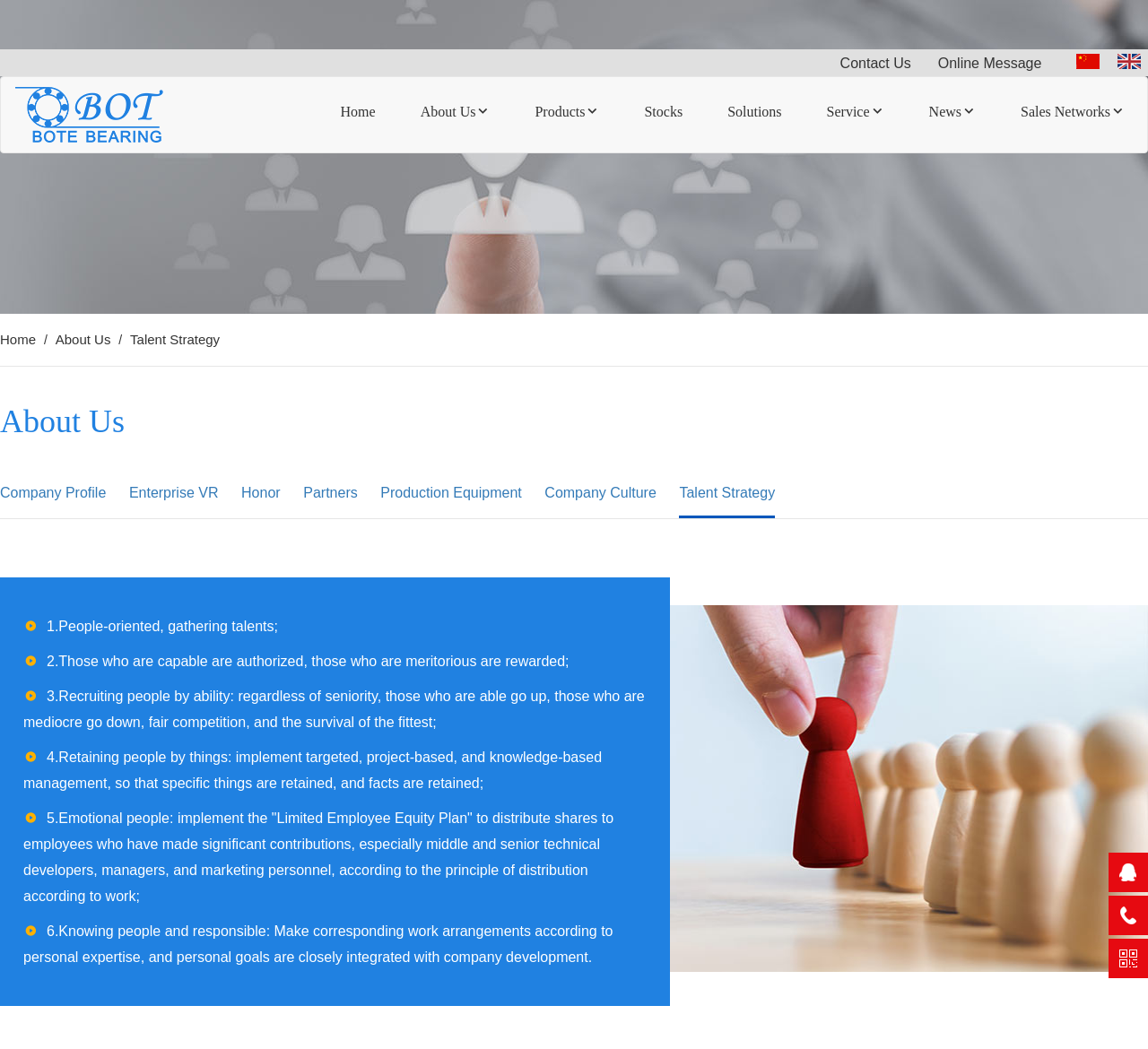What is the first link in the top navigation bar?
From the screenshot, supply a one-word or short-phrase answer.

Contact Us